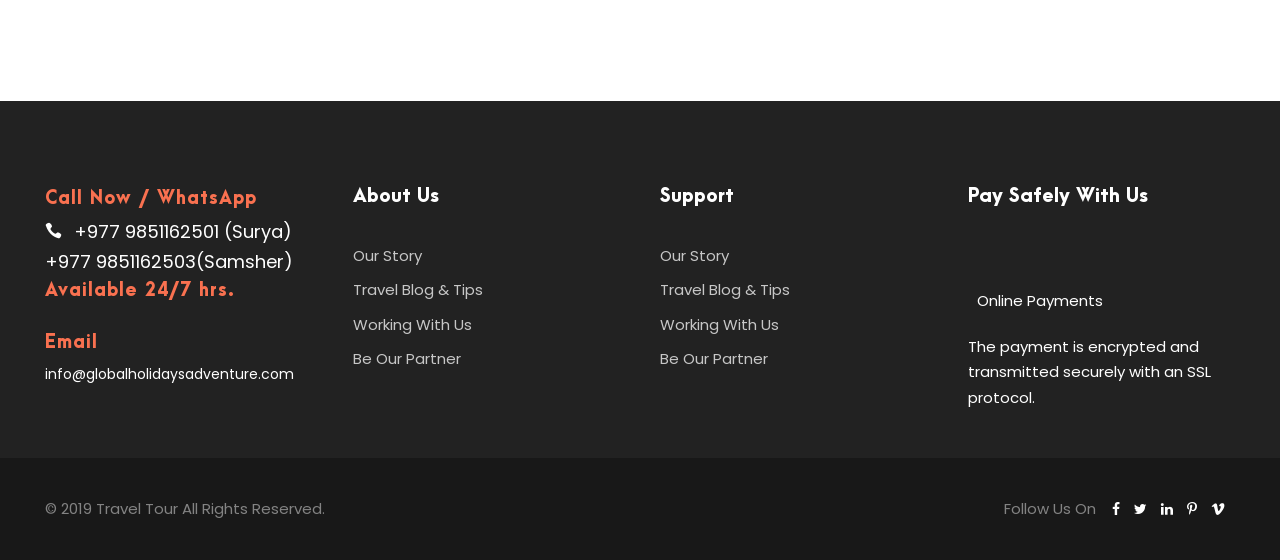Please determine the bounding box coordinates of the area that needs to be clicked to complete this task: 'Read about our story'. The coordinates must be four float numbers between 0 and 1, formatted as [left, top, right, bottom].

[0.275, 0.437, 0.329, 0.475]